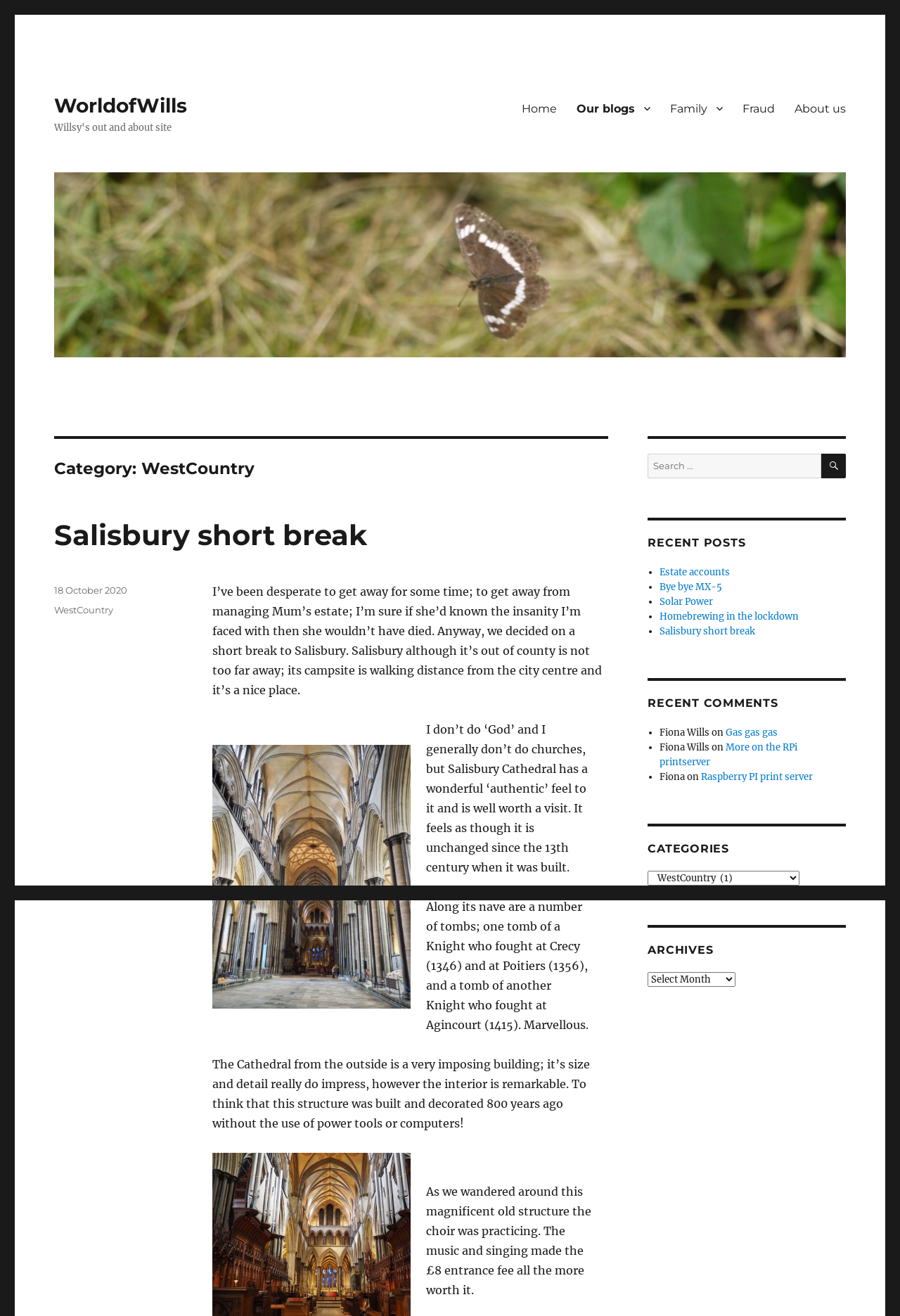Please determine the bounding box coordinates, formatted as (top-left x, top-left y, bottom-right x, bottom-right y), with all values as floating point numbers between 0 and 1. Identify the bounding box of the region described as: alt="WorldofWills"

[0.06, 0.131, 0.94, 0.271]